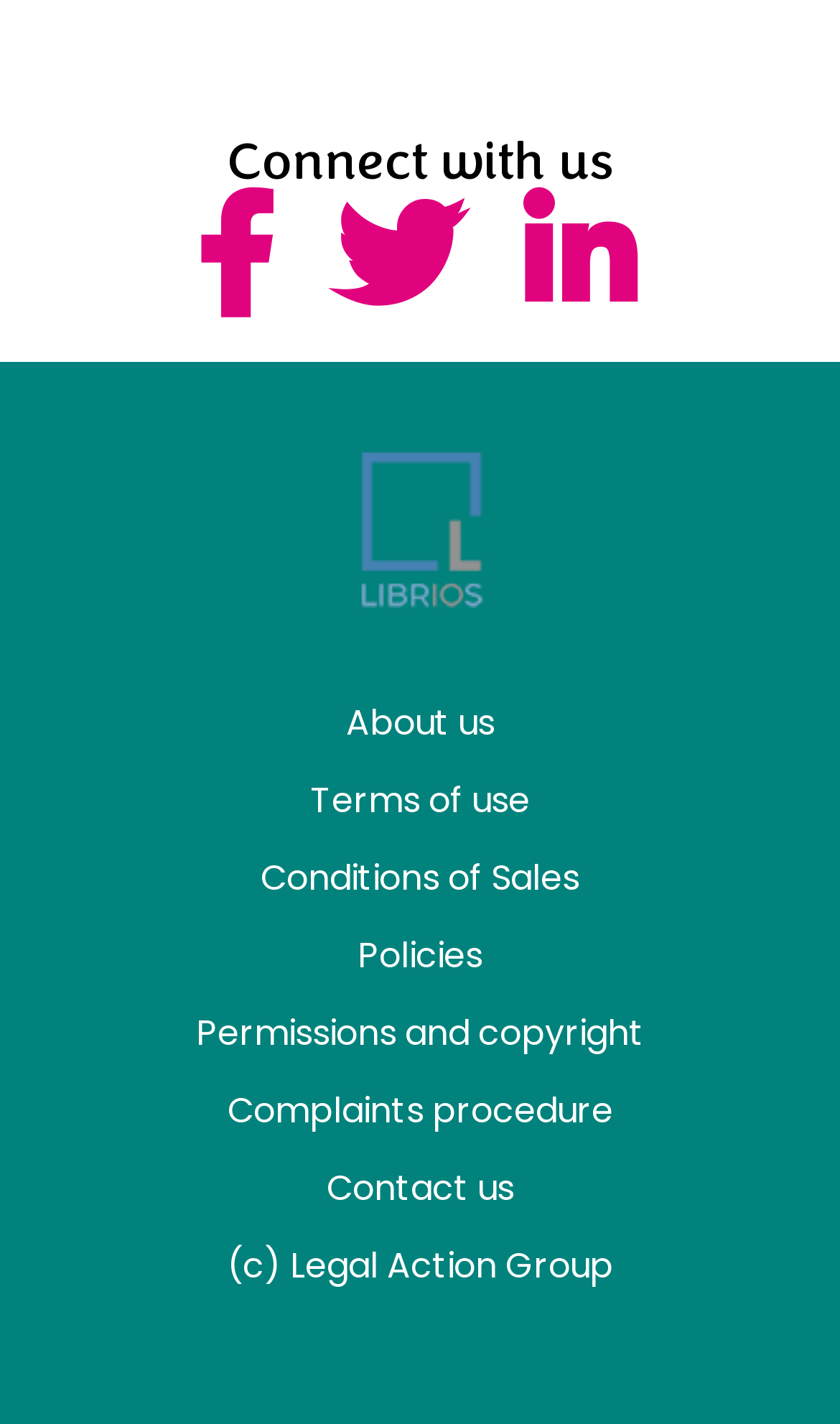Given the description "Complaints procedure", provide the bounding box coordinates of the corresponding UI element.

[0.271, 0.763, 0.729, 0.798]